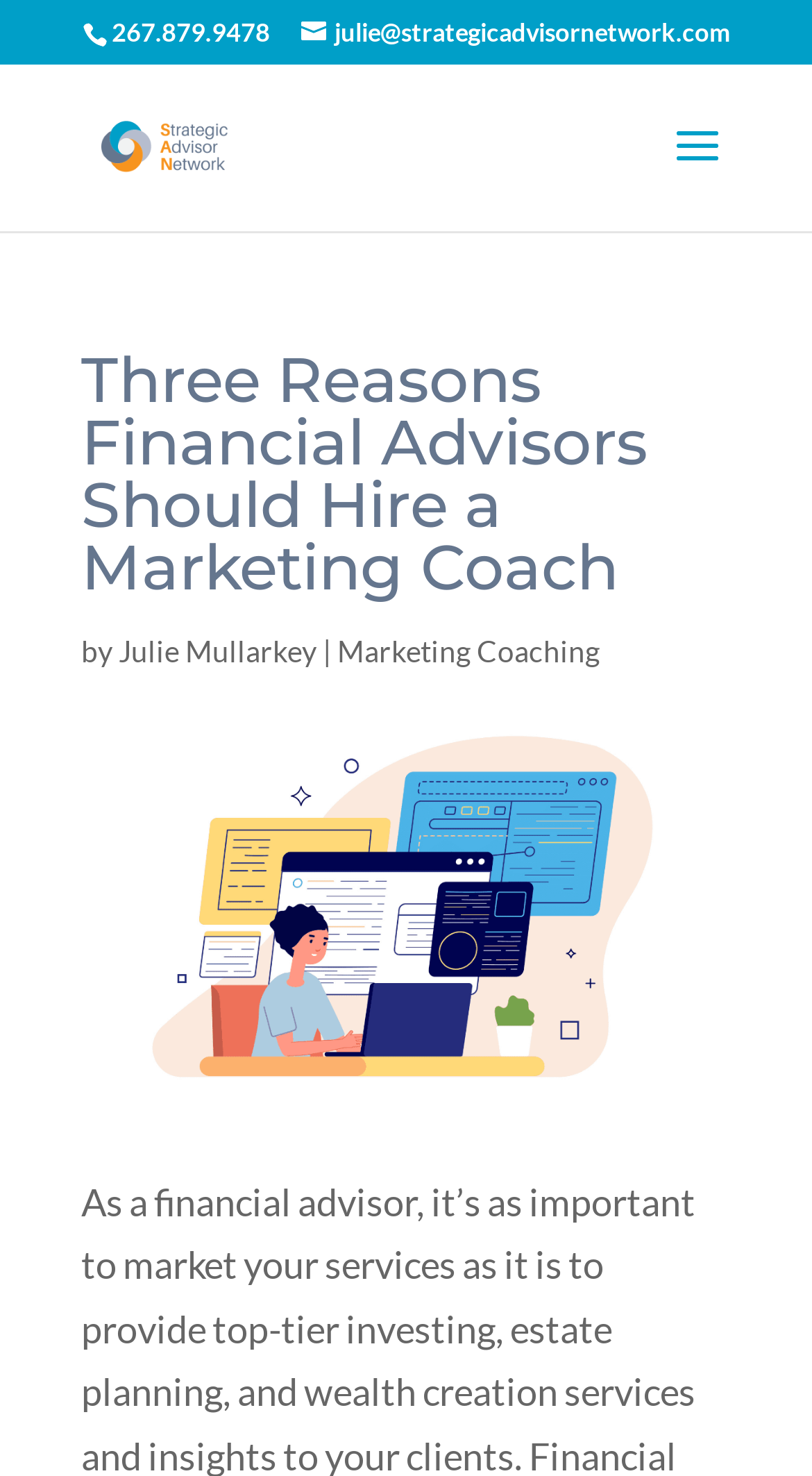Provide an in-depth caption for the contents of the webpage.

The webpage appears to be a blog post or article discussing the benefits of financial advisors hiring a marketing coach. At the top of the page, there is a section with contact information, including a phone number "267.879.9478" and an email address "julie@strategicadvisornetwork.com". Next to the email address is a link to "Strategic Advisor Network" accompanied by a small logo image.

Below the contact information, there is a main heading "Three Reasons Financial Advisors Should Hire a Marketing Coach" that spans across the page. The author of the article is credited as "Julie Mullarkey, Marketing Coaching" with a link to the author's name and a link to "Marketing Coaching".

The main content of the page is likely an article or blog post, as indicated by the presence of a large image with the caption "Hire marketing coach" that takes up a significant portion of the page. The image is positioned below the author credits and above the main article content.